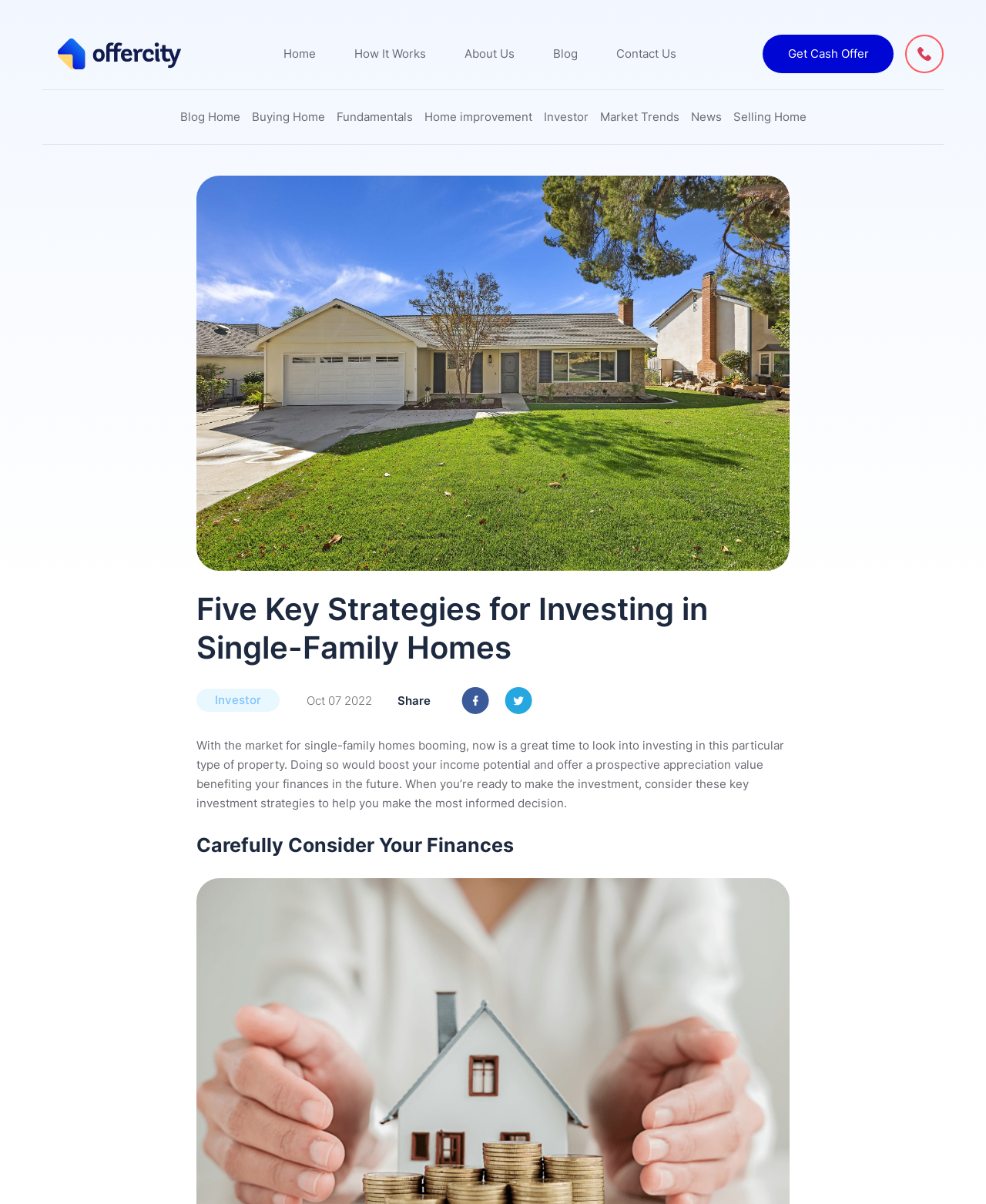Answer succinctly with a single word or phrase:
What is the benefit of investing in single-family homes?

Boost income potential